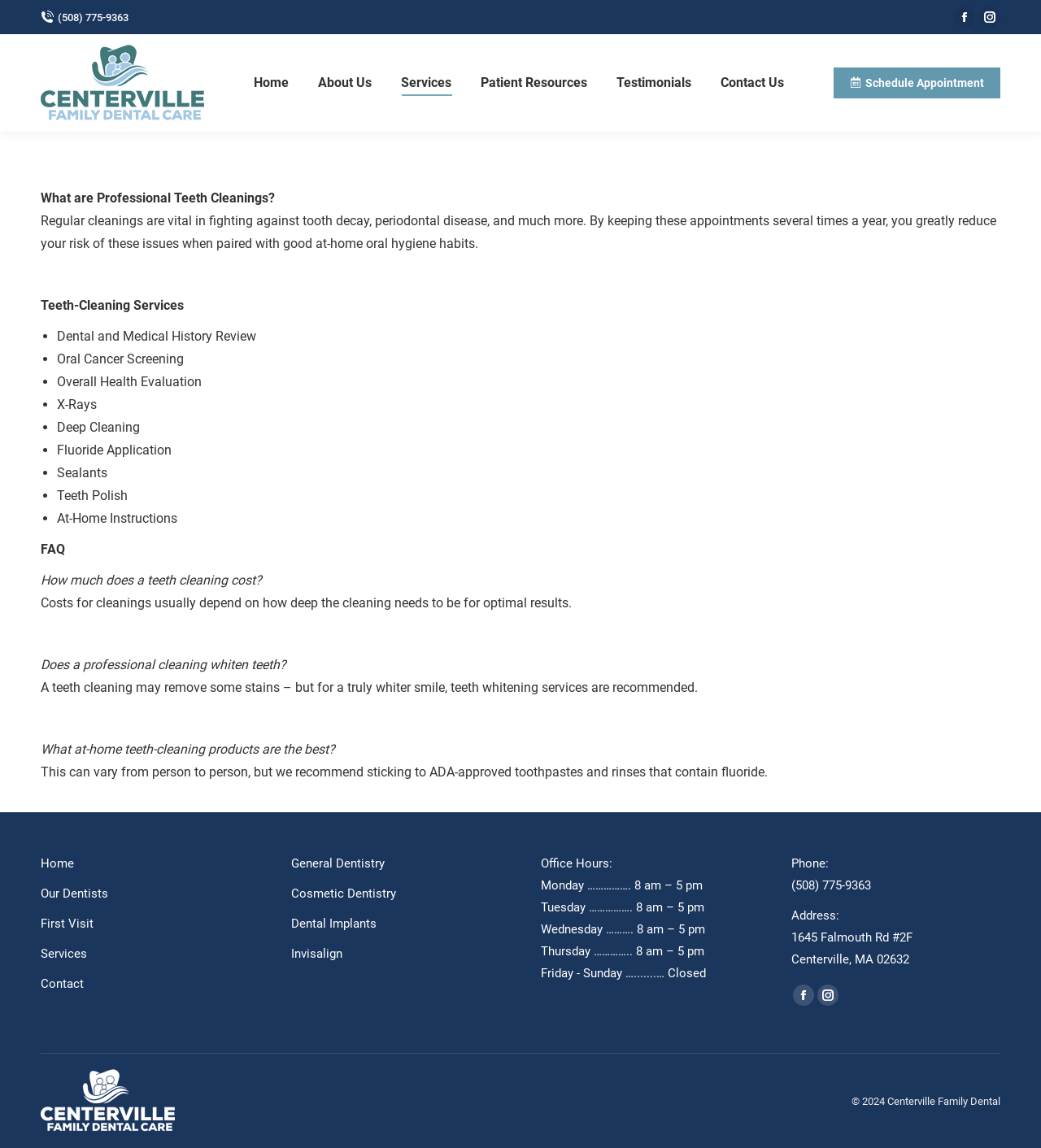Please identify the bounding box coordinates of the area that needs to be clicked to fulfill the following instruction: "Visit the Facebook page."

[0.916, 0.006, 0.937, 0.024]